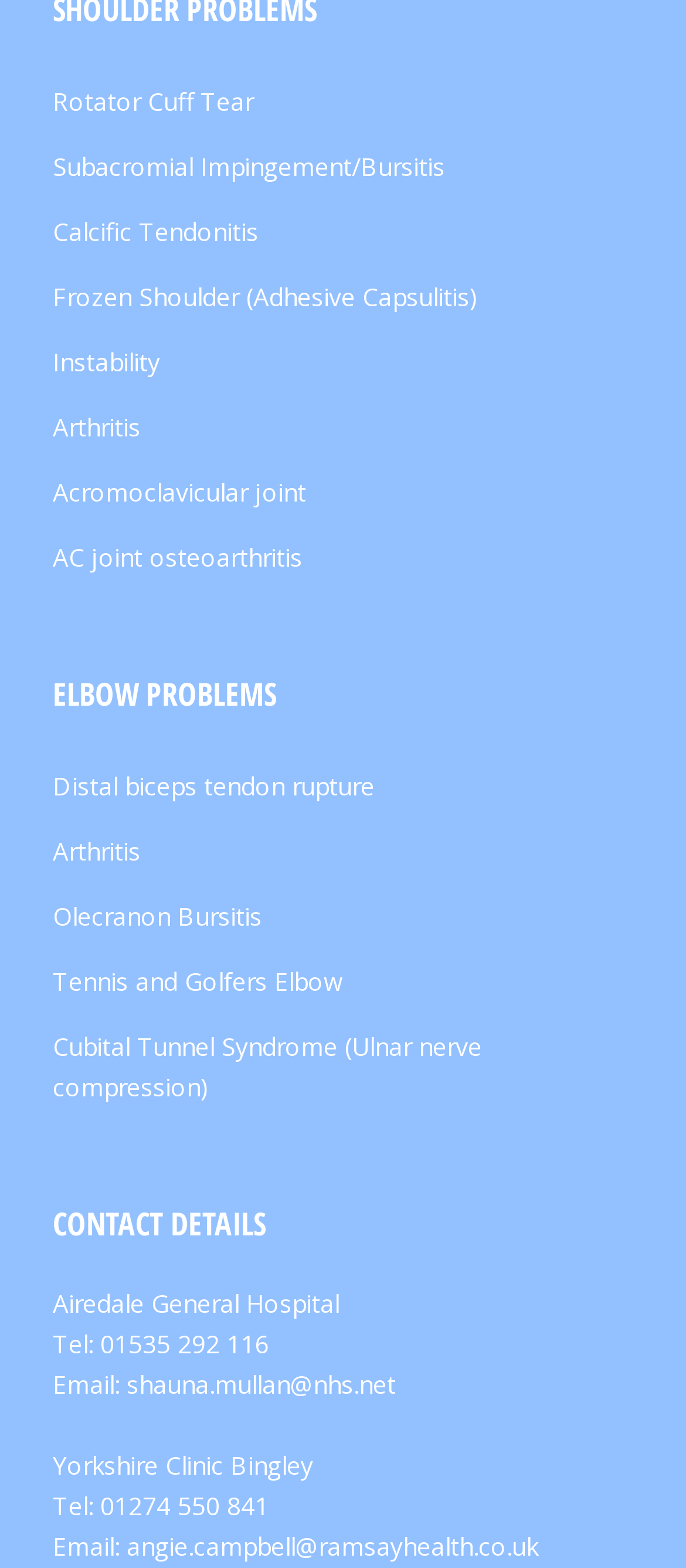Find and specify the bounding box coordinates that correspond to the clickable region for the instruction: "Go to 'Home'".

None